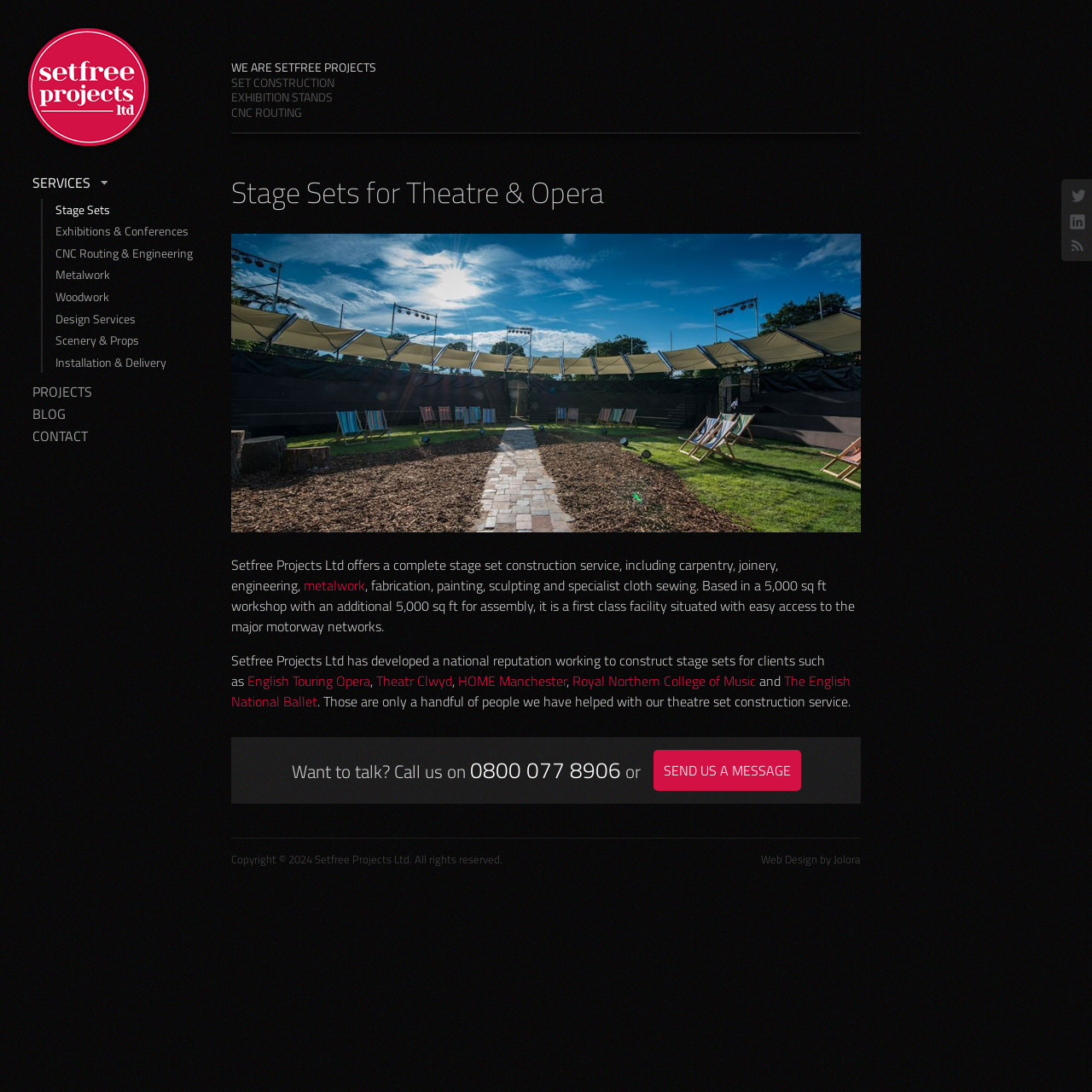Using the information from the screenshot, answer the following question thoroughly:
What services does the company offer?

The services offered by the company can be found in the middle section of the webpage, where there are links to different services such as 'Stage Sets', 'Exhibitions & Conferences', 'CNC Routing & Engineering', and more. These links suggest that the company offers a range of services related to stage set construction and exhibitions.